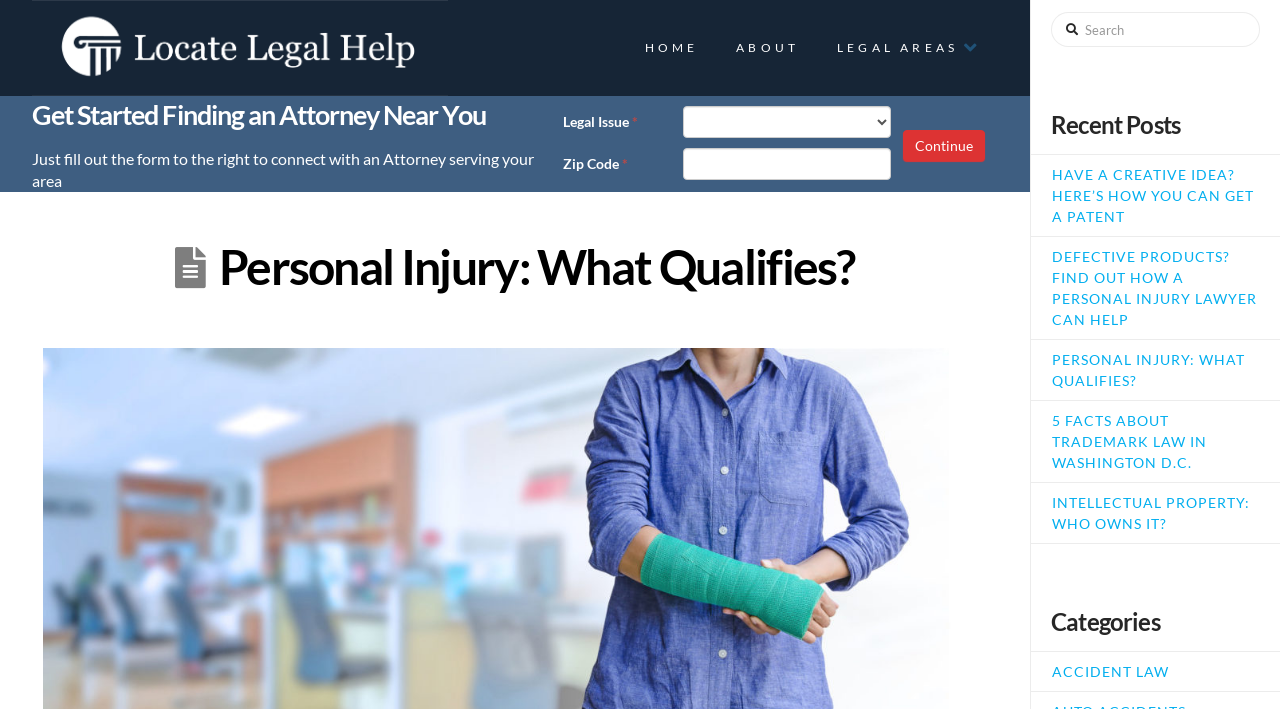Find the bounding box coordinates for the HTML element specified by: "Intellectual Property: Who Owns It?".

[0.822, 0.697, 0.977, 0.751]